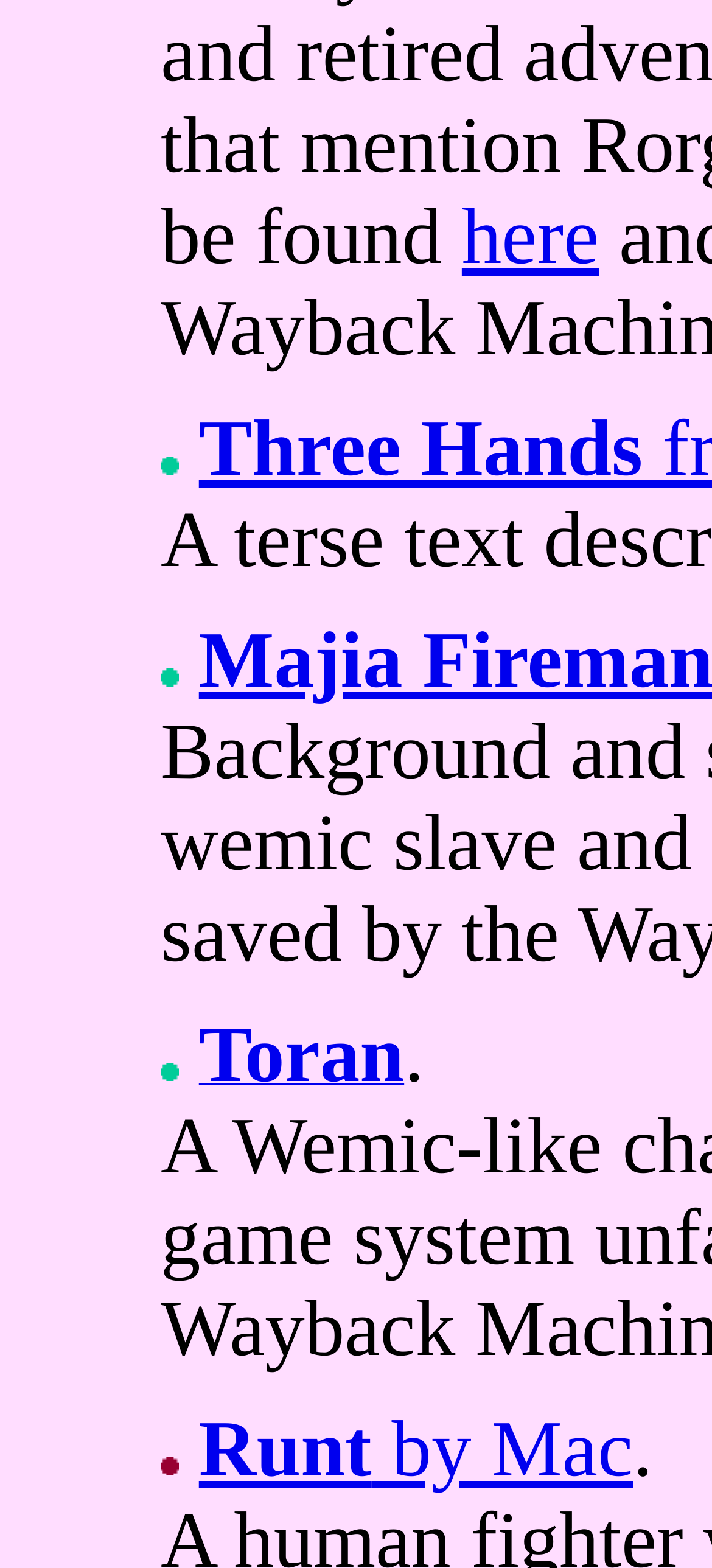Given the content of the image, can you provide a detailed answer to the question?
What is the position of the link 'here'?

I compared the y1 and y2 coordinates of the link element with the text 'here' and found that its y1 and y2 values are smaller than those of other elements, indicating that it is located at the top of the webpage.